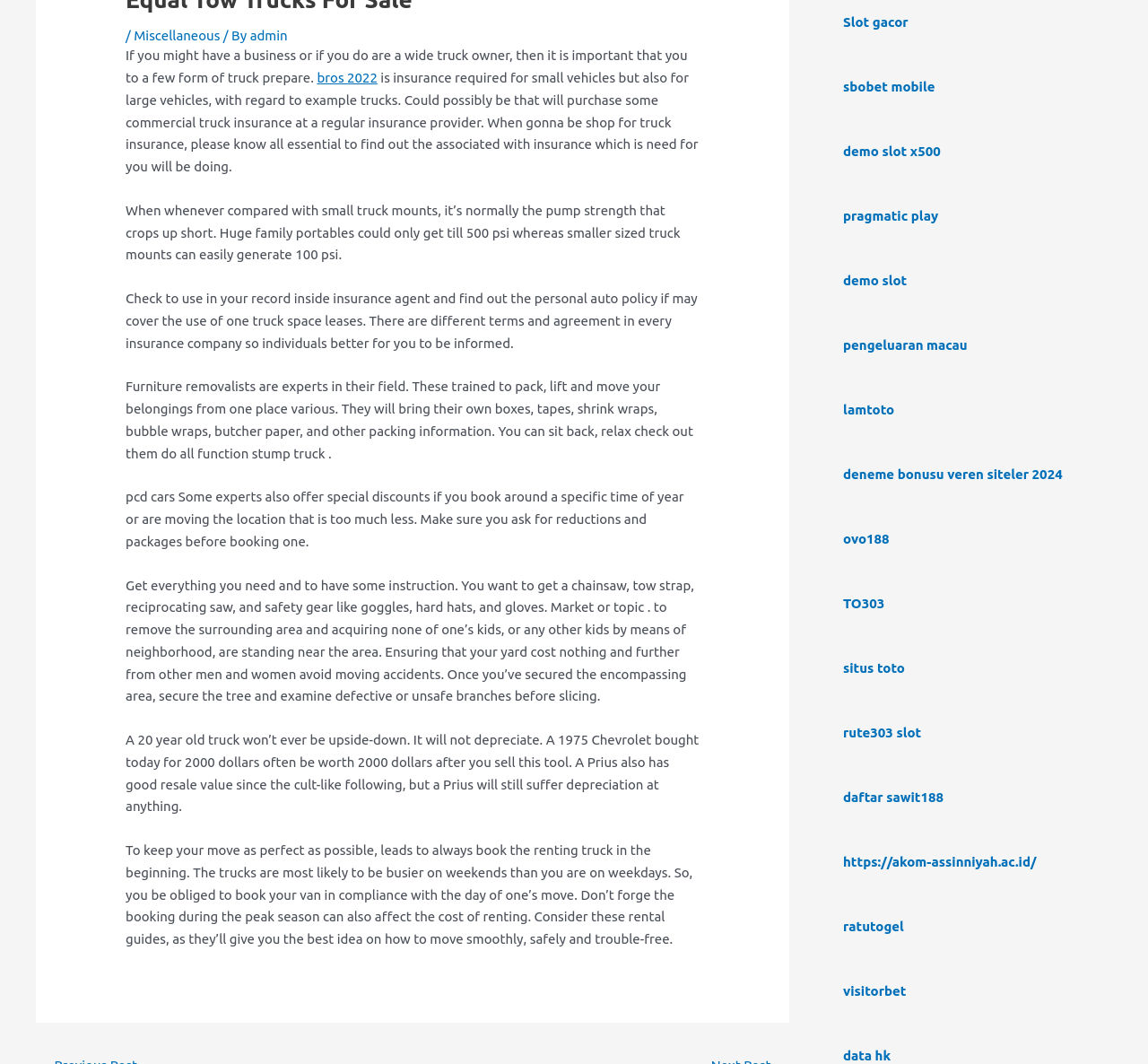Find the coordinates for the bounding box of the element with this description: "pragmatic play".

[0.734, 0.195, 0.817, 0.21]